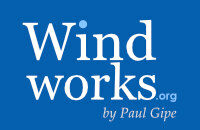Answer the question with a single word or phrase: 
What is the font color of the text 'Wind Works'?

White